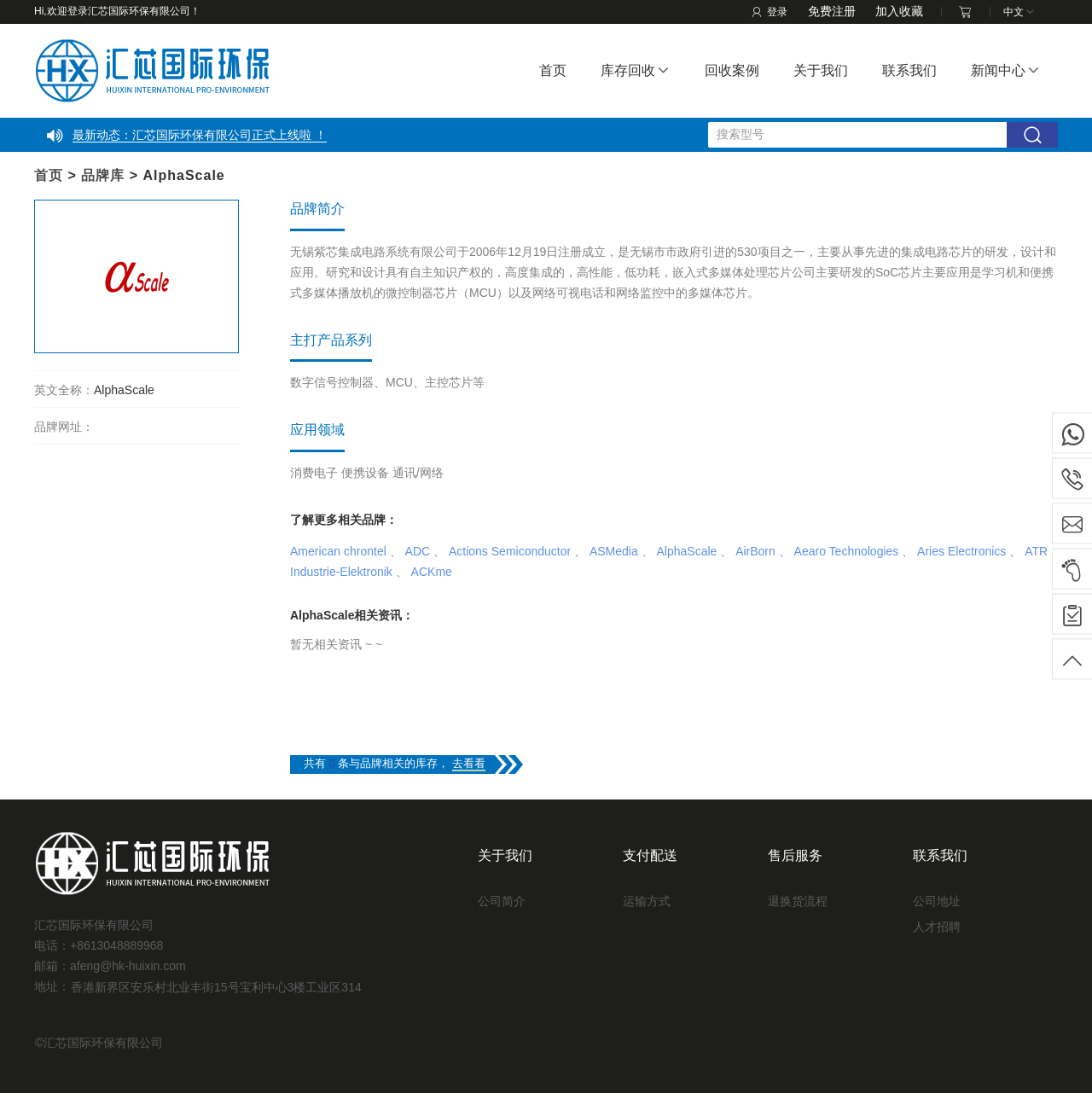Find the bounding box of the UI element described as follows: "placeholder="搜索型号"".

[0.648, 0.112, 0.922, 0.135]